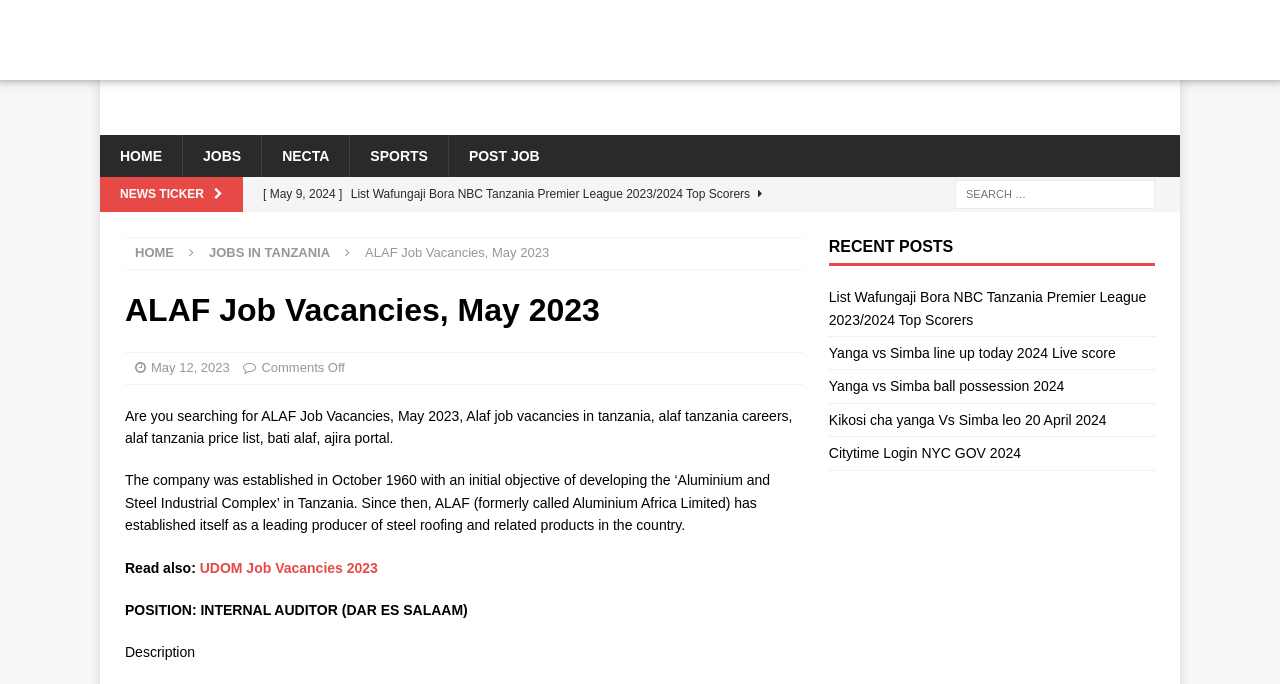Find the bounding box coordinates for the element that must be clicked to complete the instruction: "Close the current window". The coordinates should be four float numbers between 0 and 1, indicated as [left, top, right, bottom].

[0.979, 0.092, 0.998, 0.127]